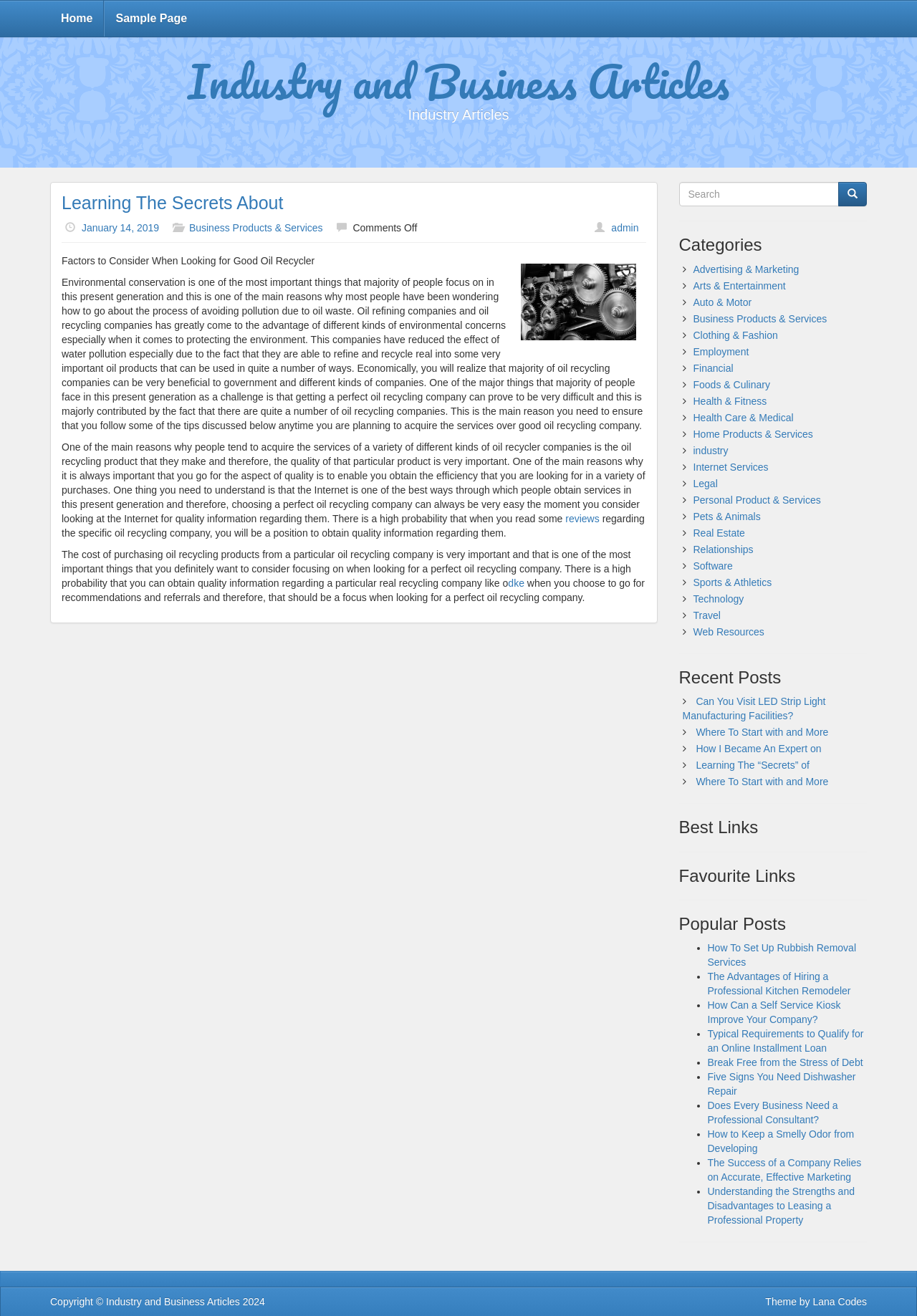Using the element description Lana Codes, predict the bounding box coordinates for the UI element. Provide the coordinates in (top-left x, top-left y, bottom-right x, bottom-right y) format with values ranging from 0 to 1.

[0.886, 0.985, 0.945, 0.994]